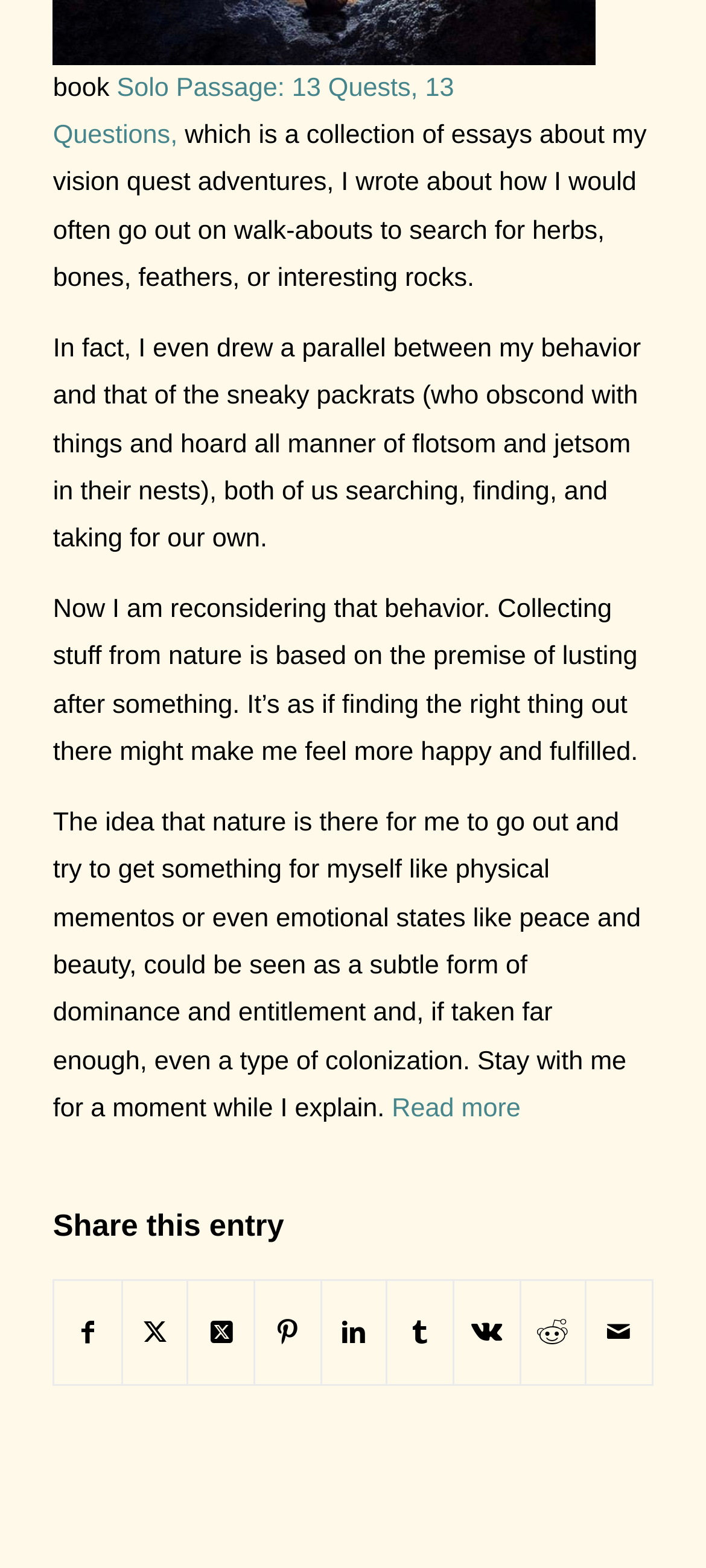What is the last sentence of the fourth paragraph?
Please give a detailed and thorough answer to the question, covering all relevant points.

The last sentence of the fourth paragraph is 'Stay with me for a moment while I explain.', which is an invitation from the author to the reader to continue reading and understand their explanation.